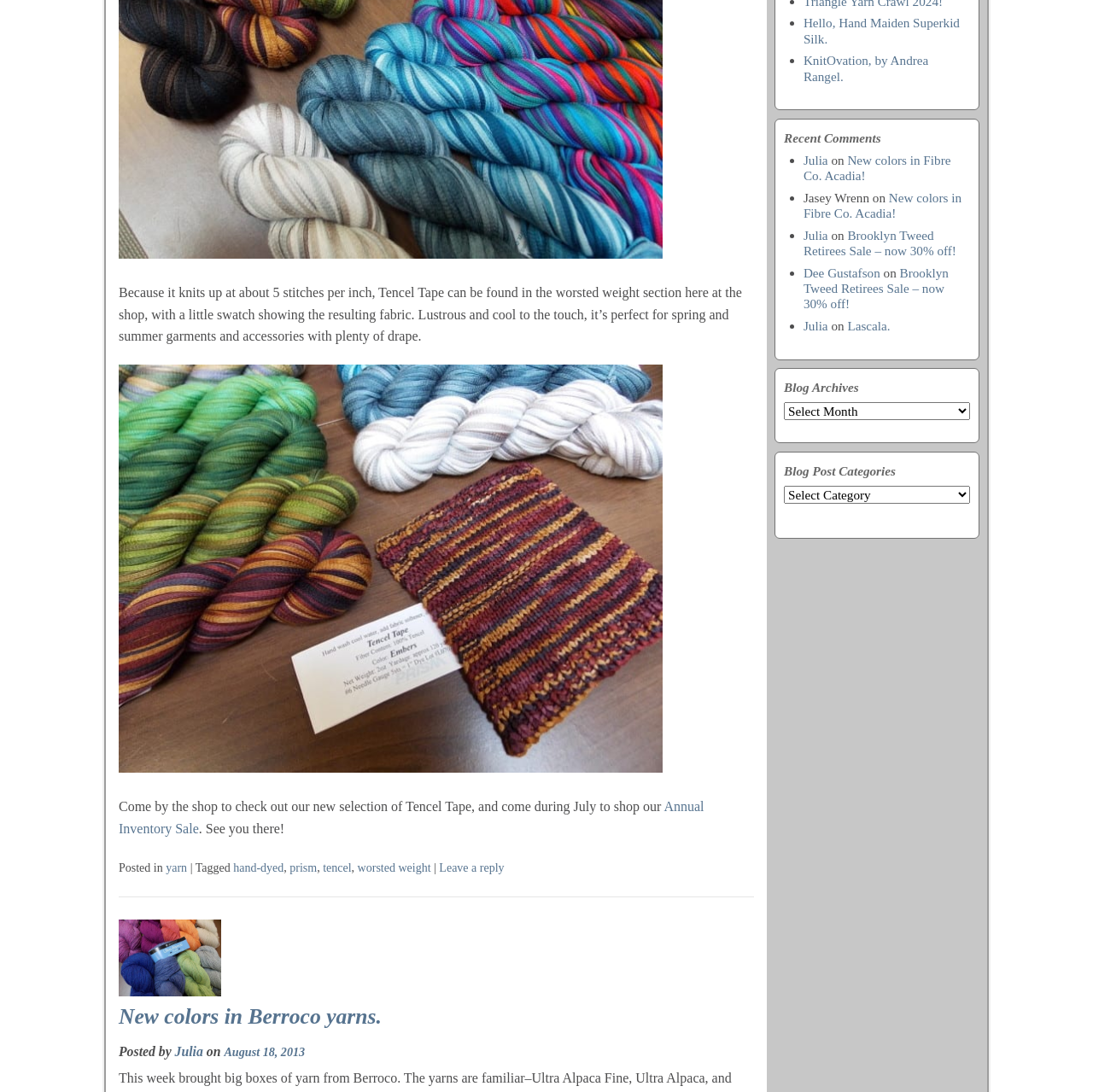Determine the bounding box coordinates for the UI element matching this description: "What to pack in winter".

None